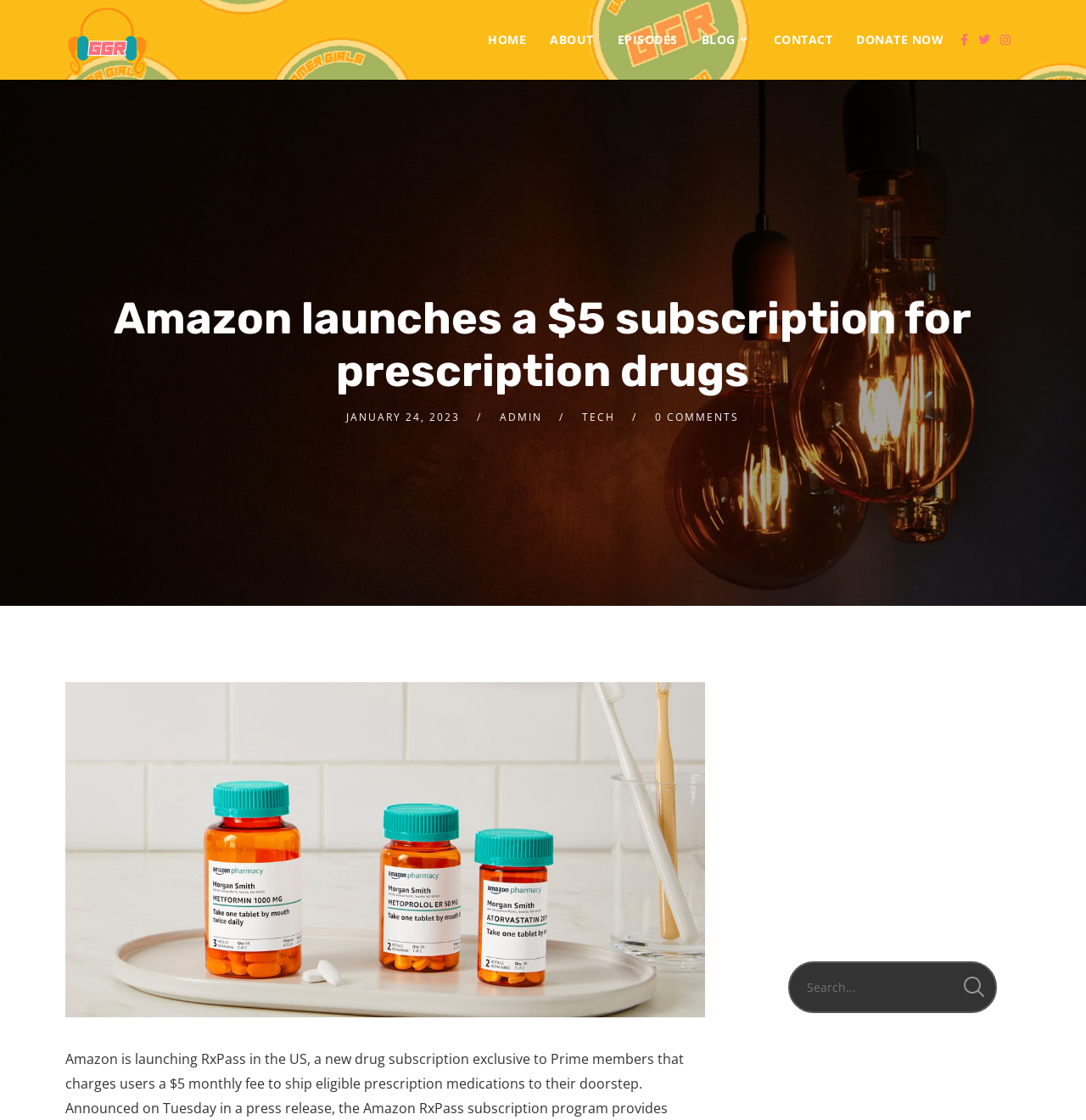Identify the bounding box for the UI element specified in this description: "Library Catalogue". The coordinates must be four float numbers between 0 and 1, formatted as [left, top, right, bottom].

None